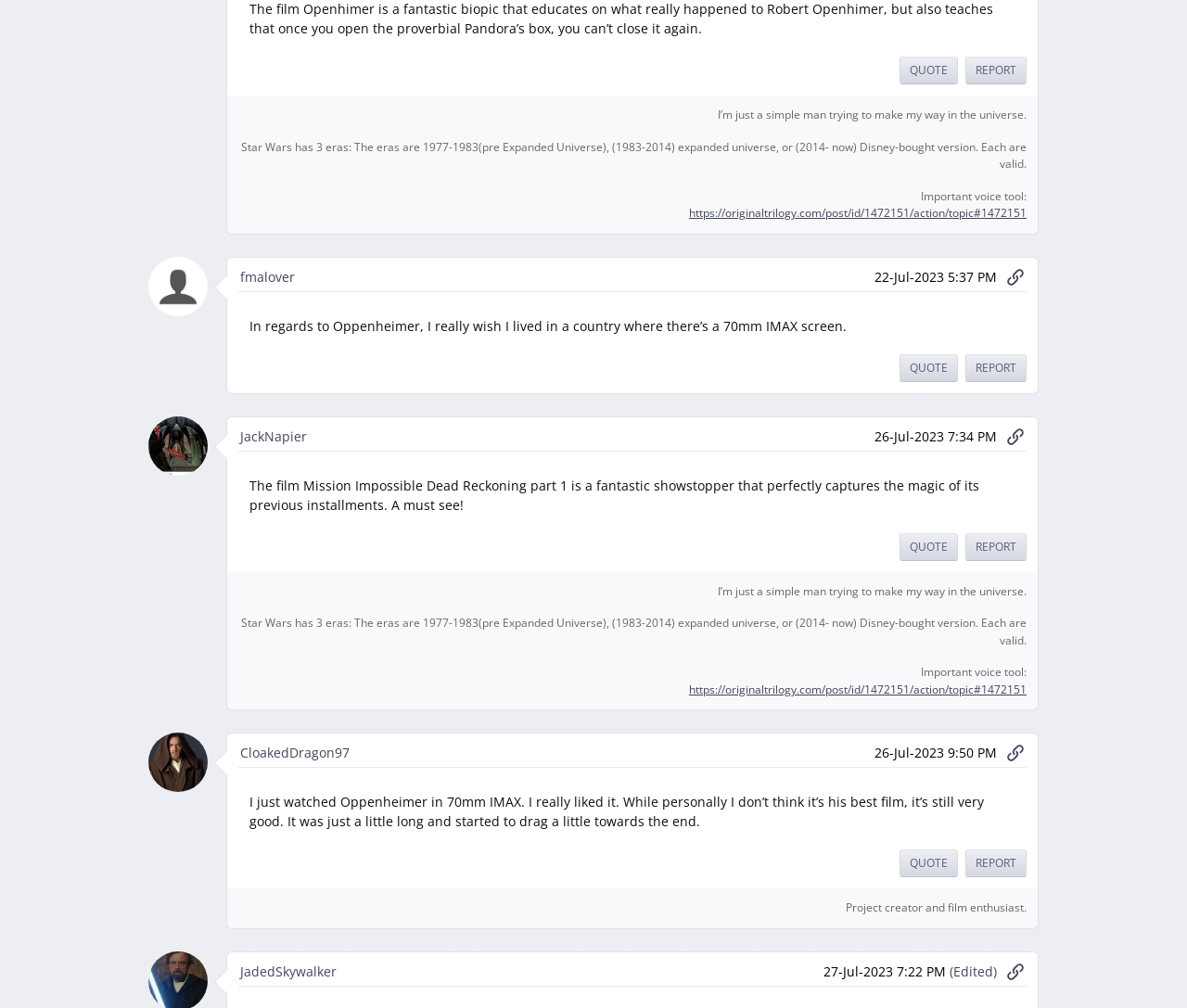What is the format of the film Mission Impossible Dead Reckoning part 1?
Based on the screenshot, answer the question with a single word or phrase.

showstopper